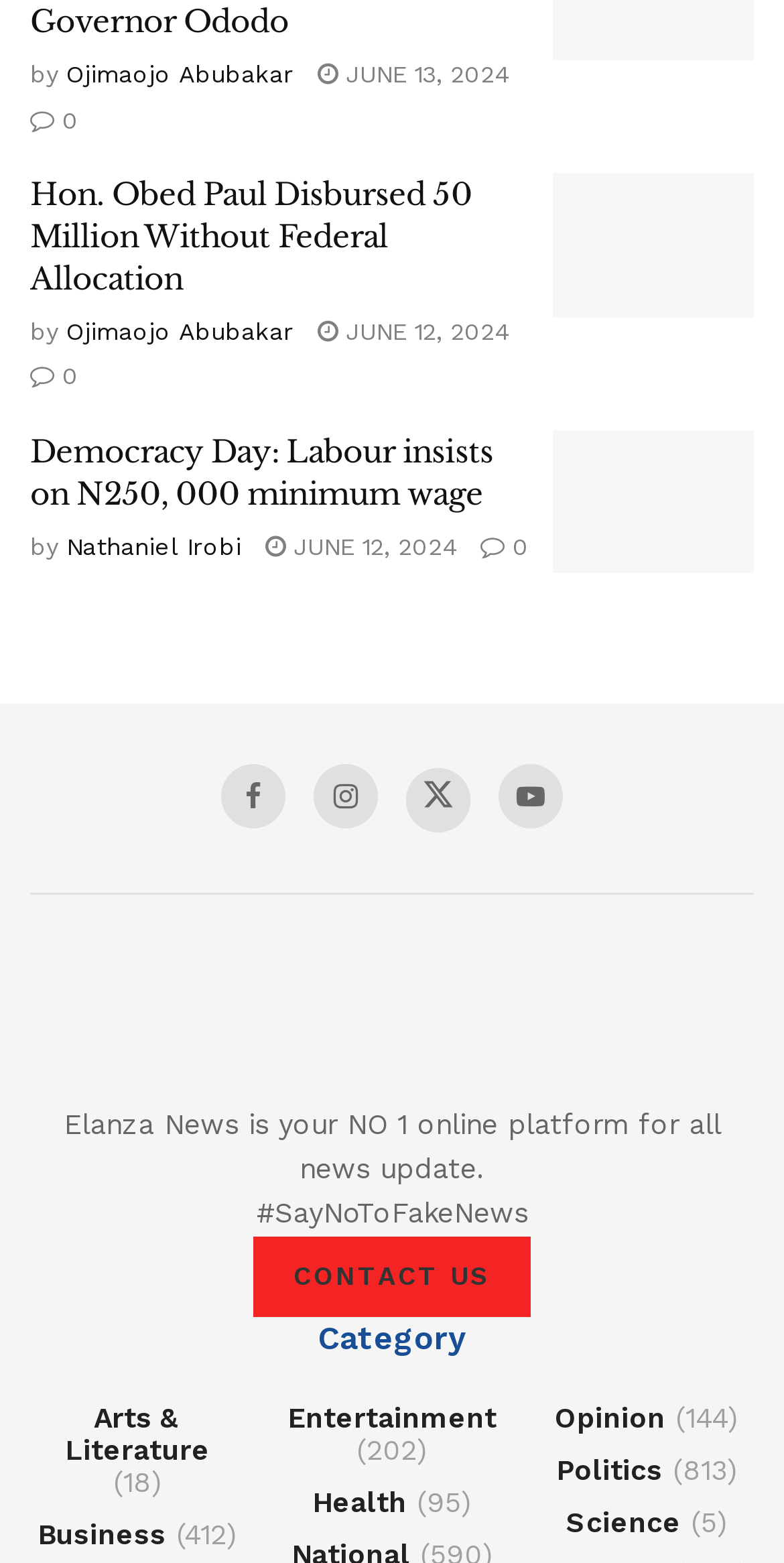Specify the bounding box coordinates of the area that needs to be clicked to achieve the following instruction: "Read the news 'Minimum wage: Strike continues pending Tuesday review meeting -NLC'".

[0.705, 0.275, 0.962, 0.367]